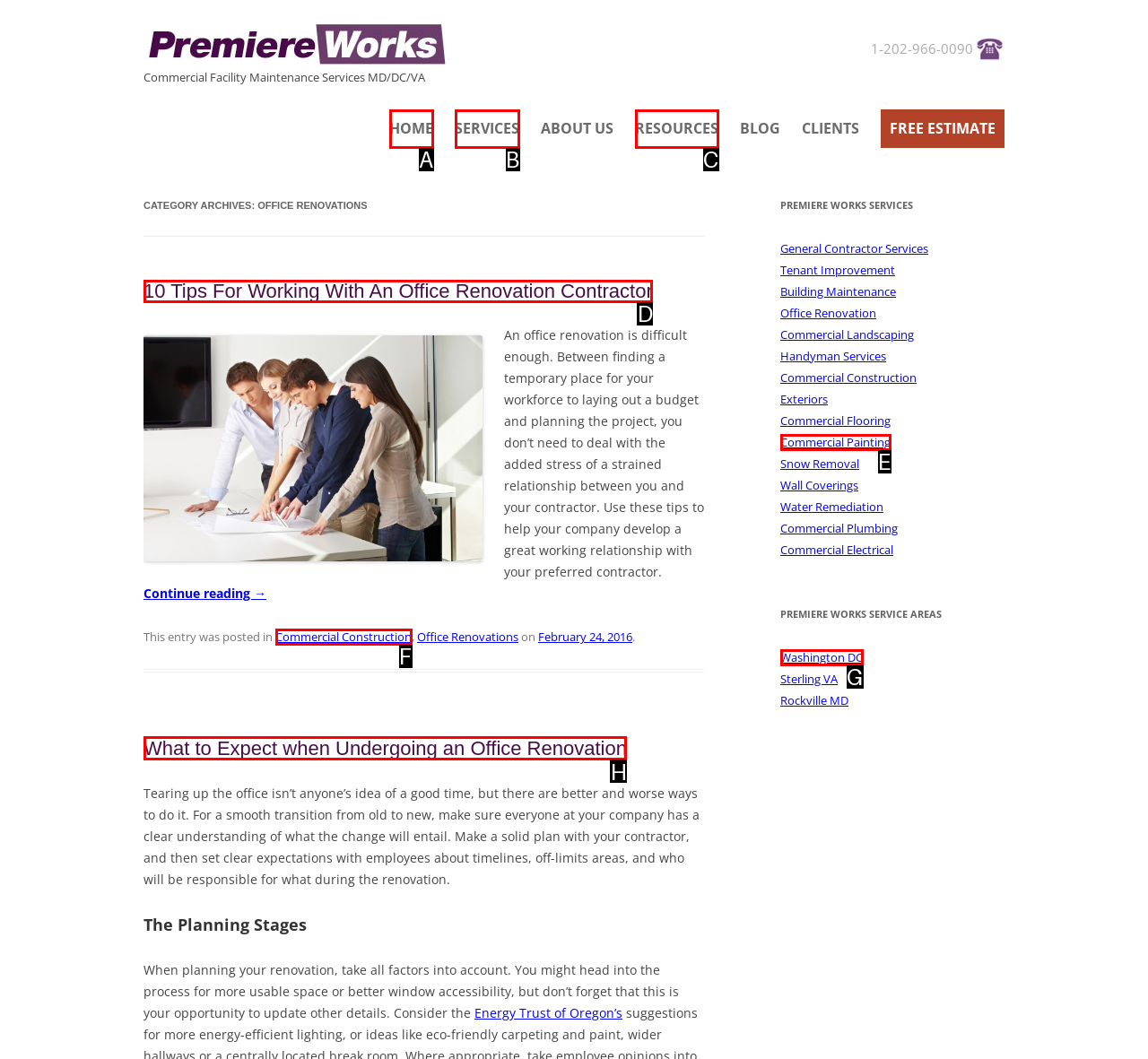Determine the right option to click to perform this task: Go to previous post
Answer with the correct letter from the given choices directly.

None